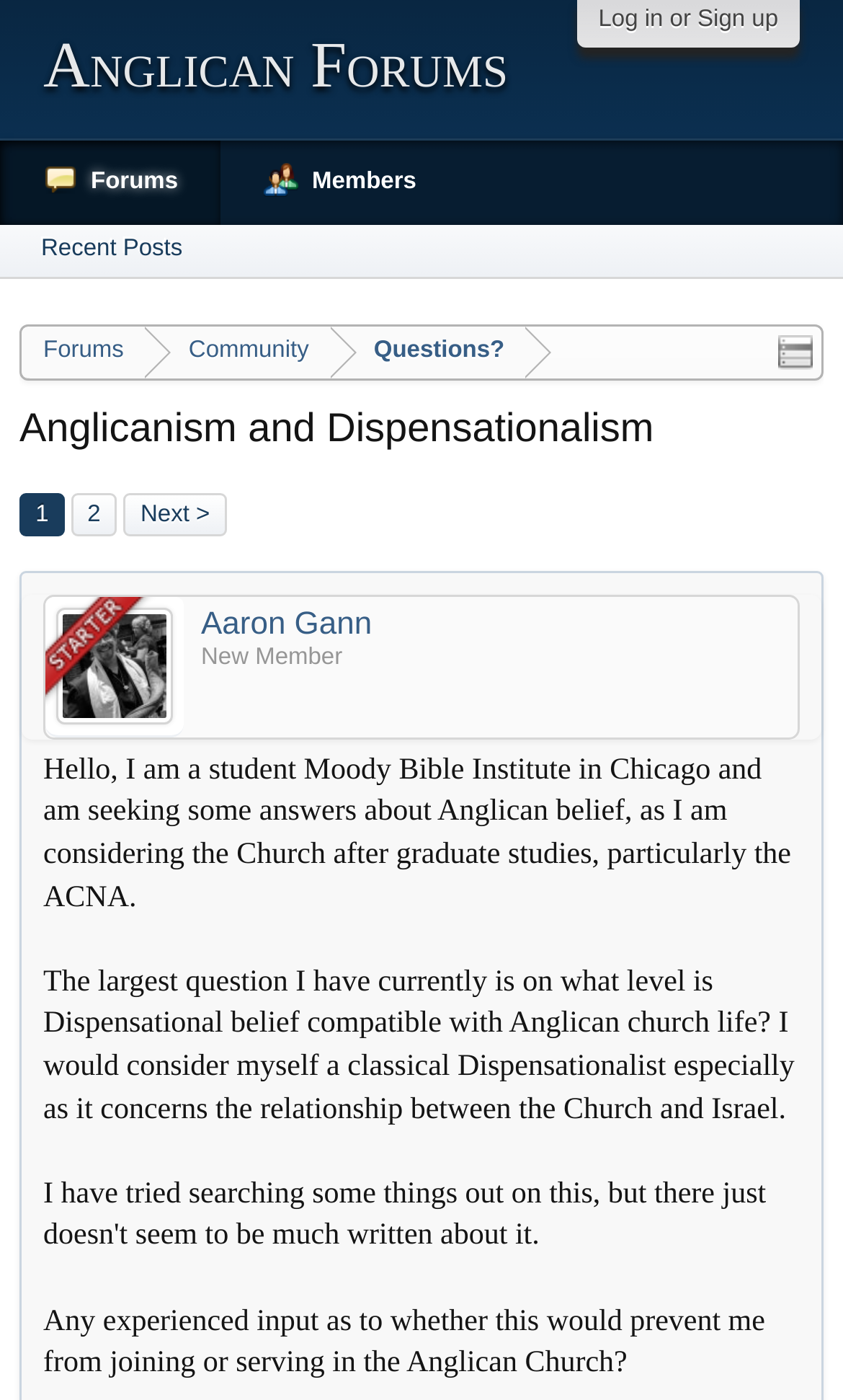How many quotes are in the post?
Kindly offer a detailed explanation using the data available in the image.

There are two blockquote elements in the post, which contain quotes from other users. The first one is from 'Aaron Gann' and the second one is a nested quote.